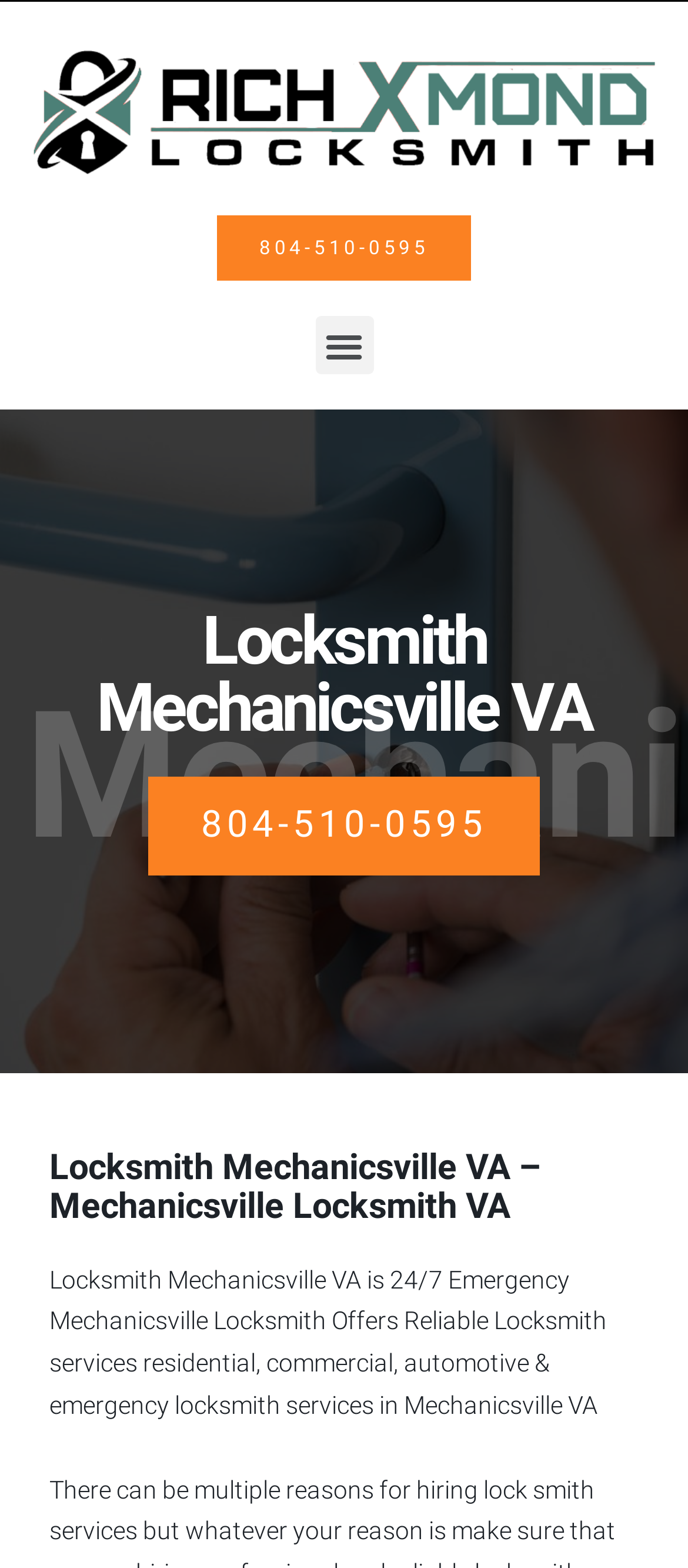Is the locksmith available 24/7?
Refer to the image and give a detailed answer to the query.

I found the information about the locksmith's availability by reading the static text on the webpage. The text mentions that the locksmith is '24/7 Emergency Mechanicsville Locksmith', which suggests that the locksmith is available 24 hours a day, 7 days a week, and provides emergency services.